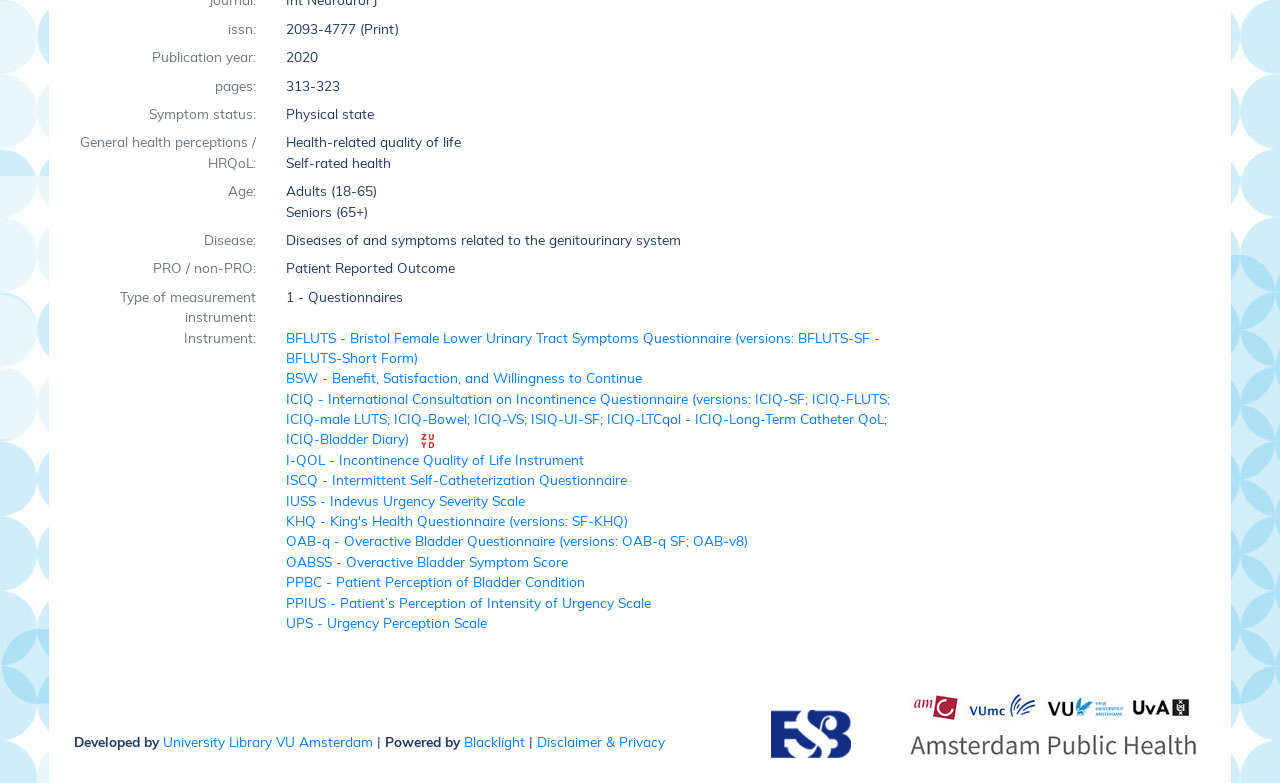Using the description: "Blacklight", determine the UI element's bounding box coordinates. Ensure the coordinates are in the format of four float numbers between 0 and 1, i.e., [left, top, right, bottom].

[0.362, 0.937, 0.41, 0.958]